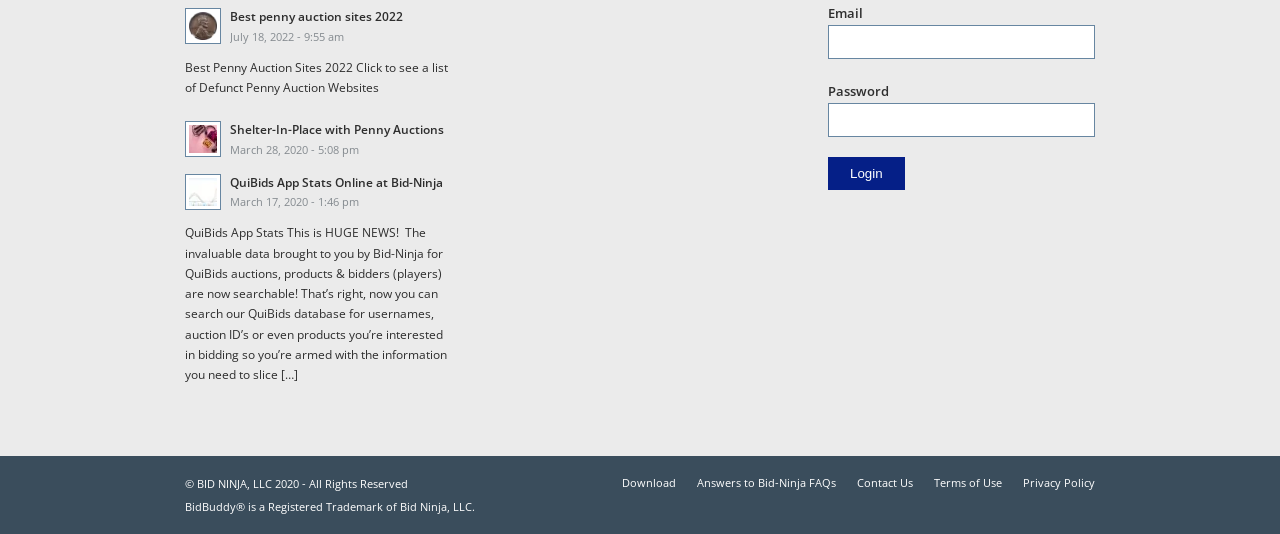Carefully examine the image and provide an in-depth answer to the question: What is the name of the registered trademark?

I found the text 'BidBuddy® is a Registered Trademark of Bid Ninja, LLC.' at the bottom of the webpage, which indicates that BidBuddy is a registered trademark.